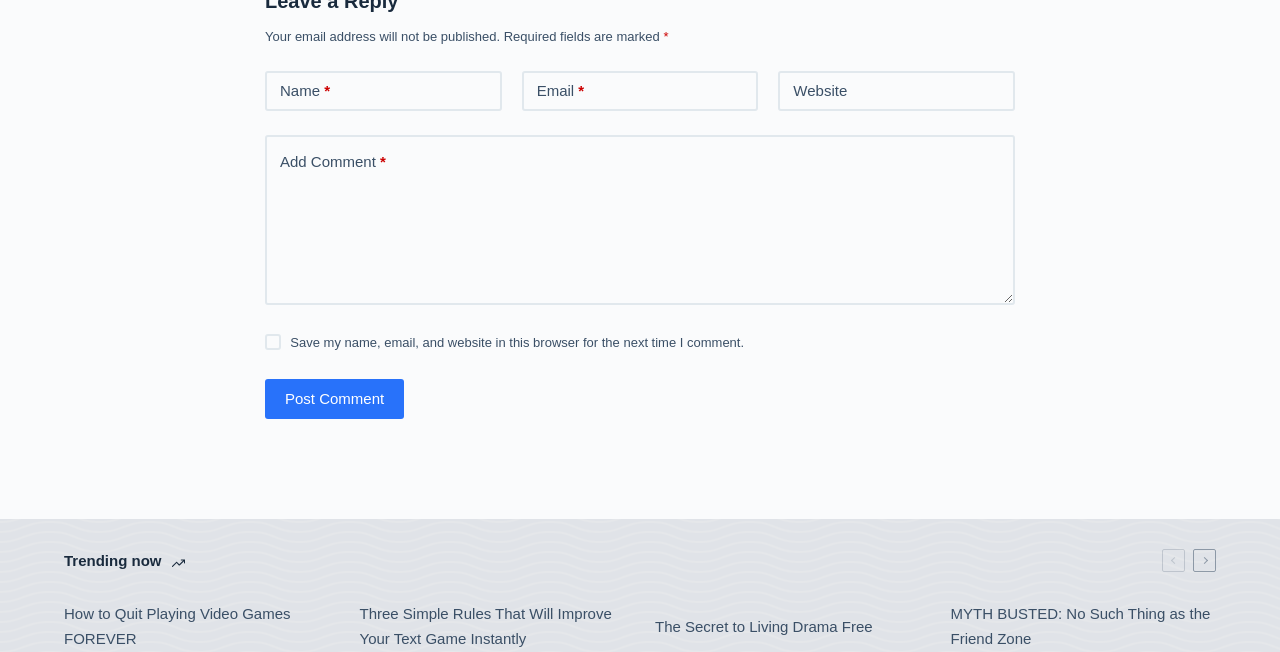Please find the bounding box coordinates of the clickable region needed to complete the following instruction: "Go to Keio University homepage". The bounding box coordinates must consist of four float numbers between 0 and 1, i.e., [left, top, right, bottom].

None